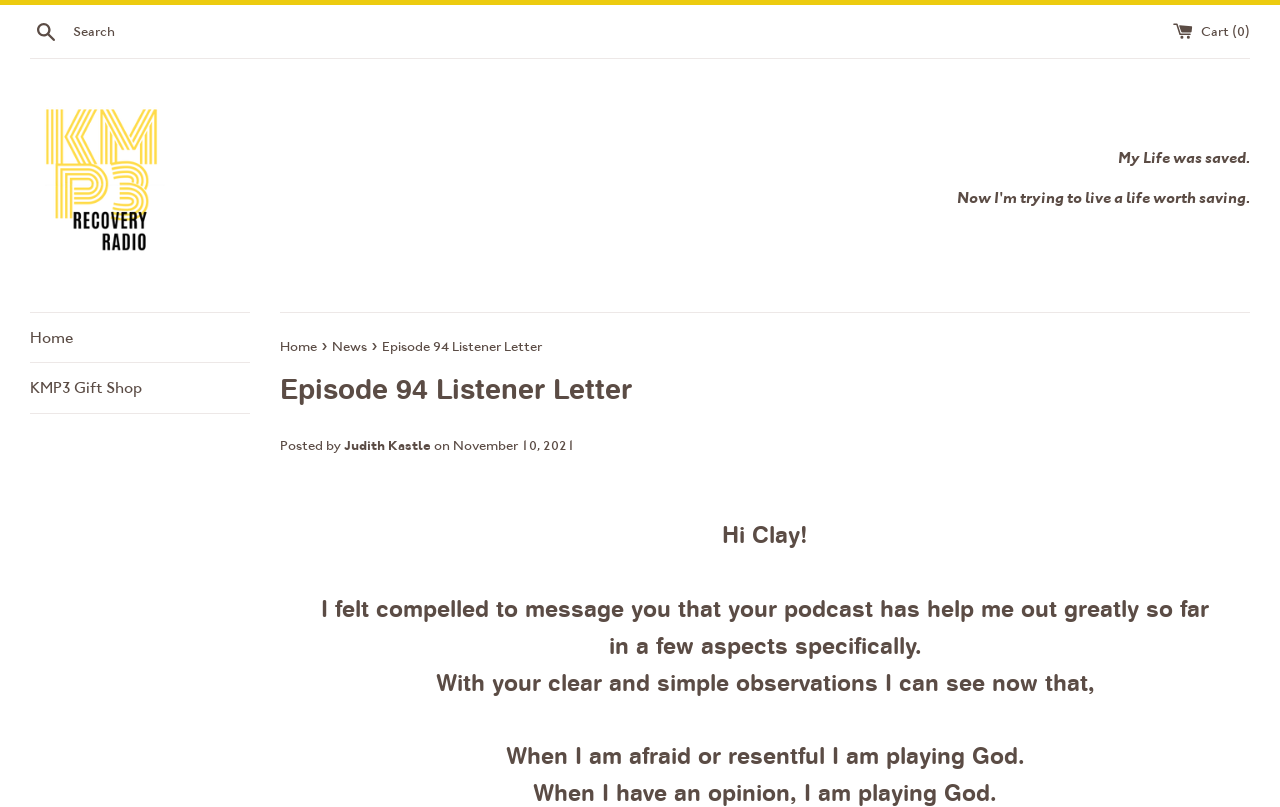Based on the description "Cart (0)", find the bounding box of the specified UI element.

[0.916, 0.028, 0.977, 0.048]